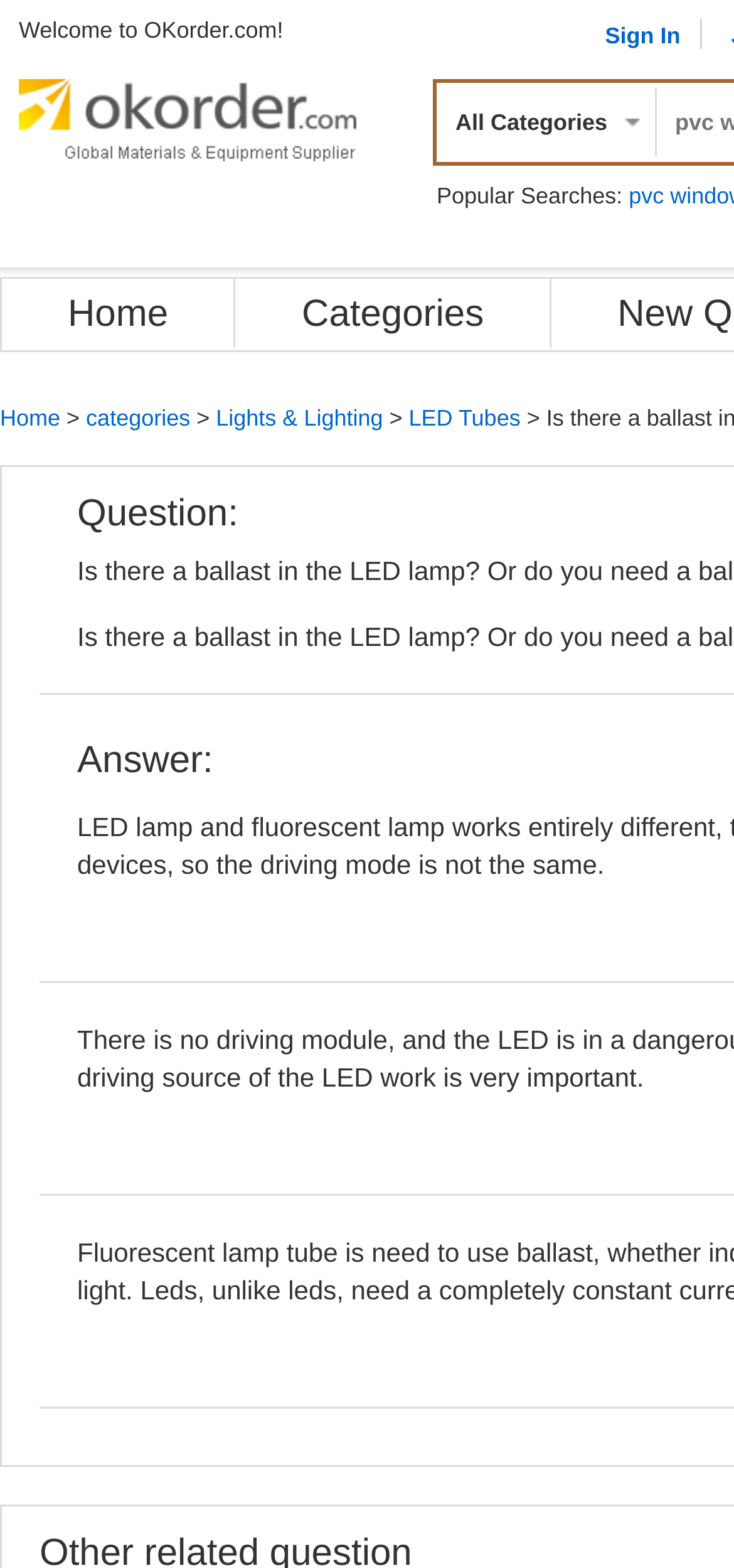Please locate the bounding box coordinates of the element's region that needs to be clicked to follow the instruction: "Browse all categories". The bounding box coordinates should be provided as four float numbers between 0 and 1, i.e., [left, top, right, bottom].

[0.595, 0.056, 0.871, 0.1]